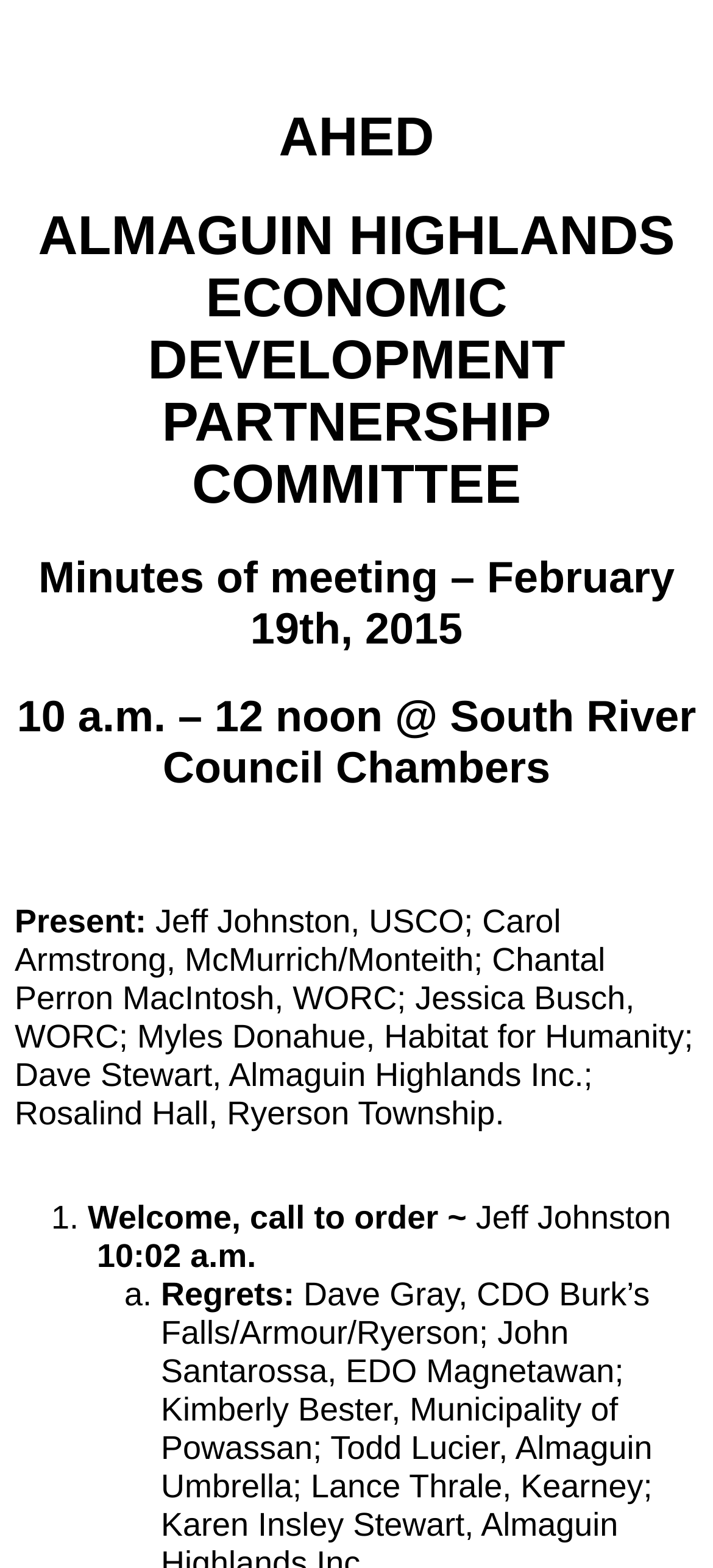Answer the question with a brief word or phrase:
What is the location of the meeting?

South River Council Chambers